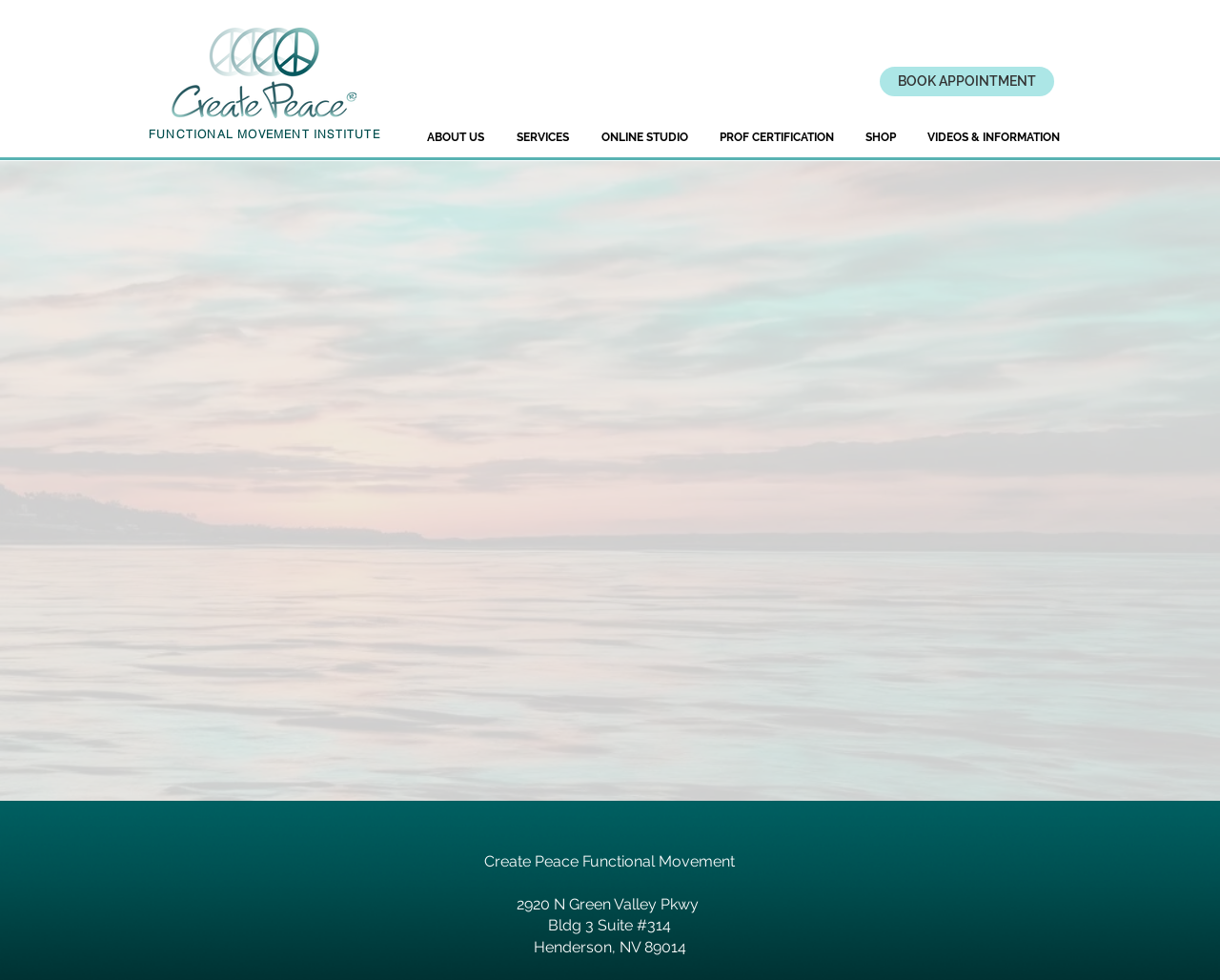Identify the bounding box coordinates for the UI element described as follows: FUNCTIONAL MOVEMENT INSTITUTE. Use the format (top-left x, top-left y, bottom-right x, bottom-right y) and ensure all values are floating point numbers between 0 and 1.

[0.122, 0.13, 0.312, 0.144]